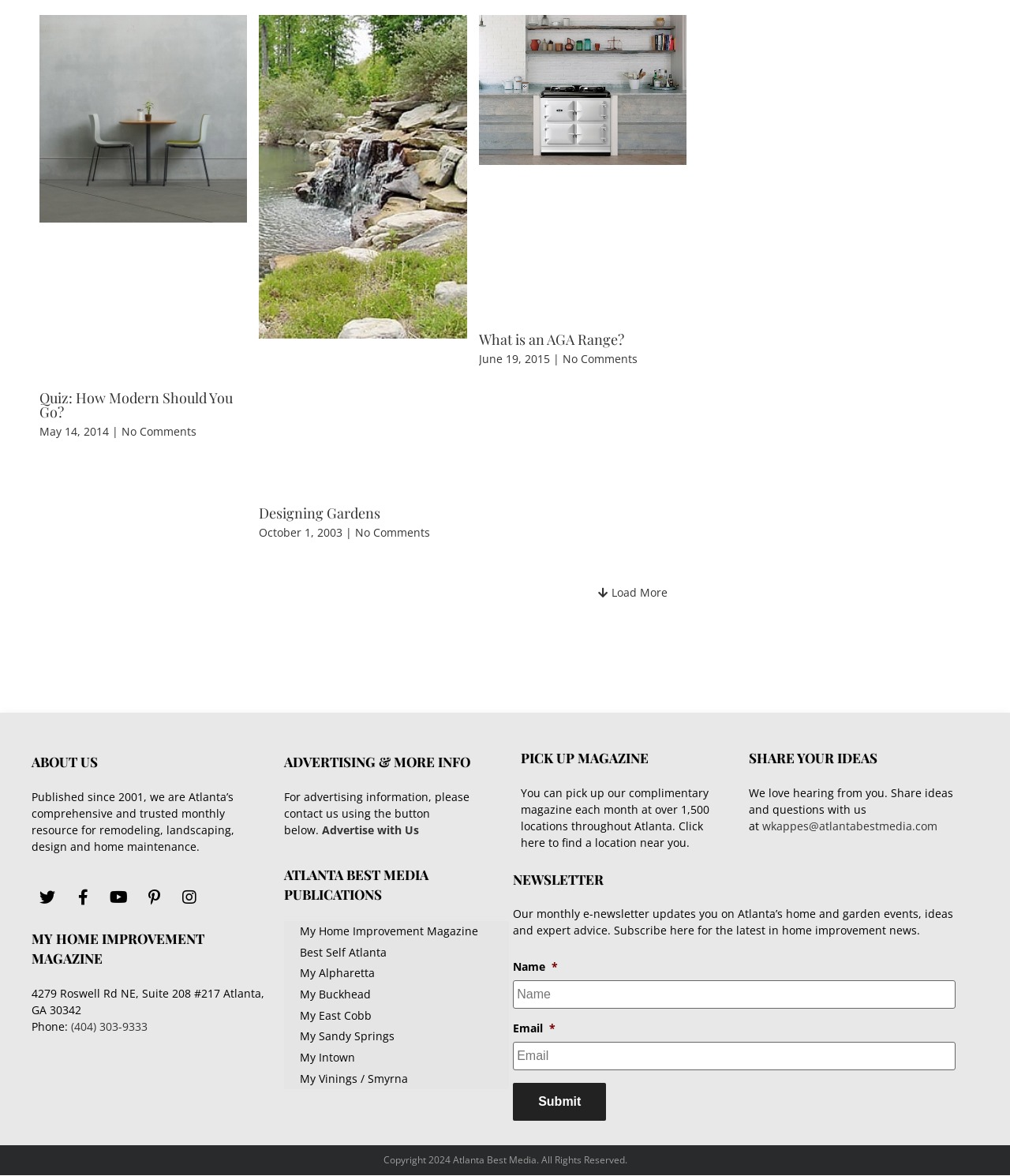Please find the bounding box coordinates of the element that must be clicked to perform the given instruction: "Click the 'Advertise with Us' link". The coordinates should be four float numbers from 0 to 1, i.e., [left, top, right, bottom].

[0.316, 0.699, 0.415, 0.712]